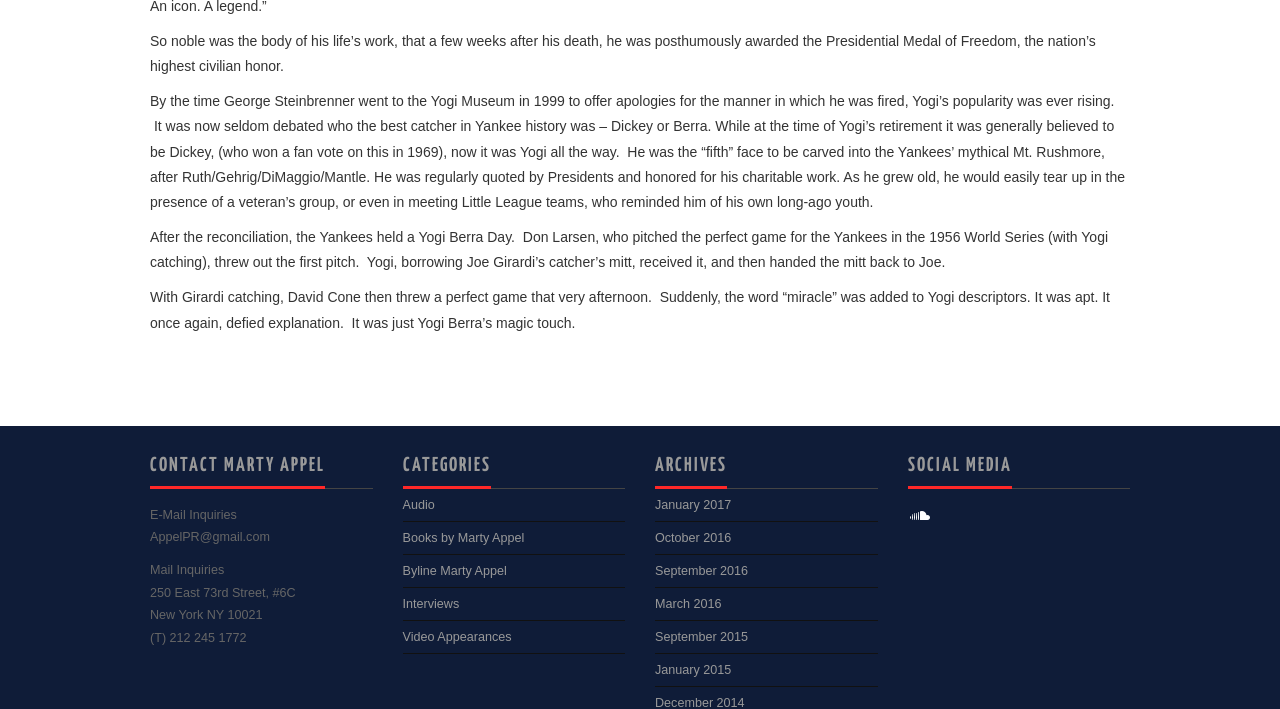Using the description: "Our Story", determine the UI element's bounding box coordinates. Ensure the coordinates are in the format of four float numbers between 0 and 1, i.e., [left, top, right, bottom].

None